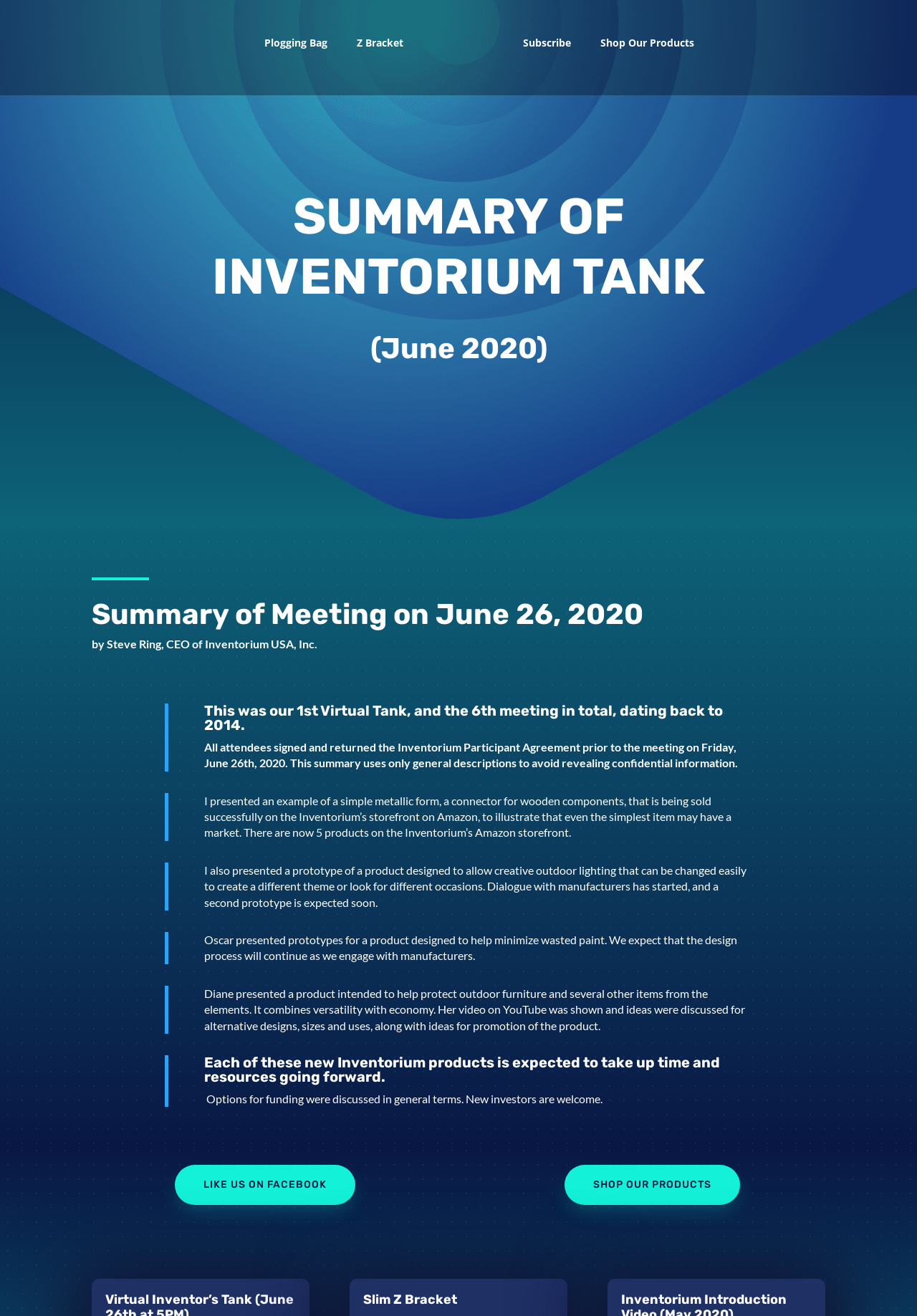Please identify the bounding box coordinates of the clickable area that will fulfill the following instruction: "Click on Plogging Bag". The coordinates should be in the format of four float numbers between 0 and 1, i.e., [left, top, right, bottom].

[0.288, 0.029, 0.357, 0.064]